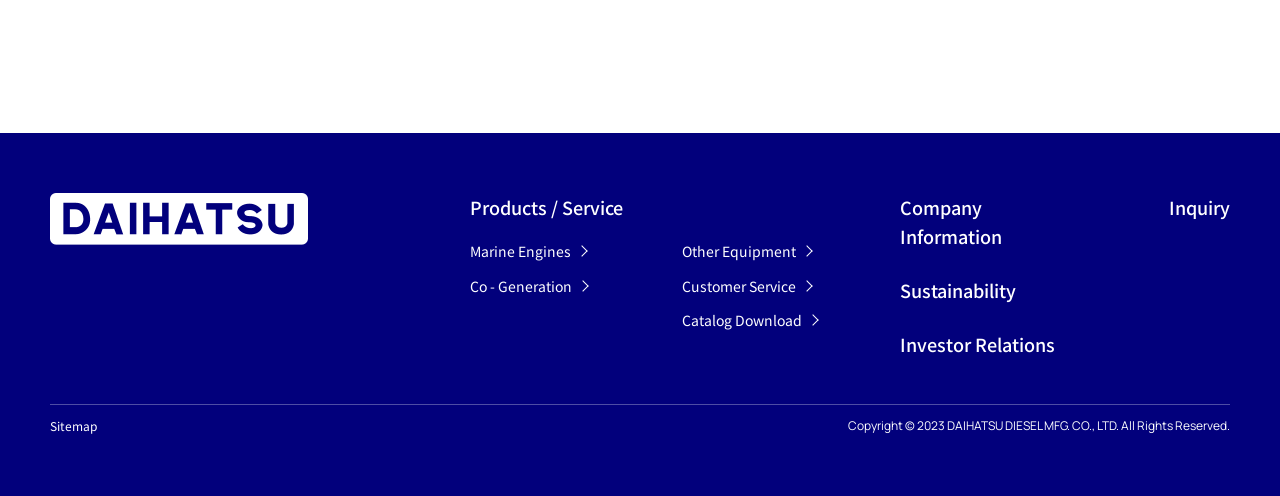Given the element description: "Sustainability", predict the bounding box coordinates of this UI element. The coordinates must be four float numbers between 0 and 1, given as [left, top, right, bottom].

[0.703, 0.556, 0.794, 0.624]